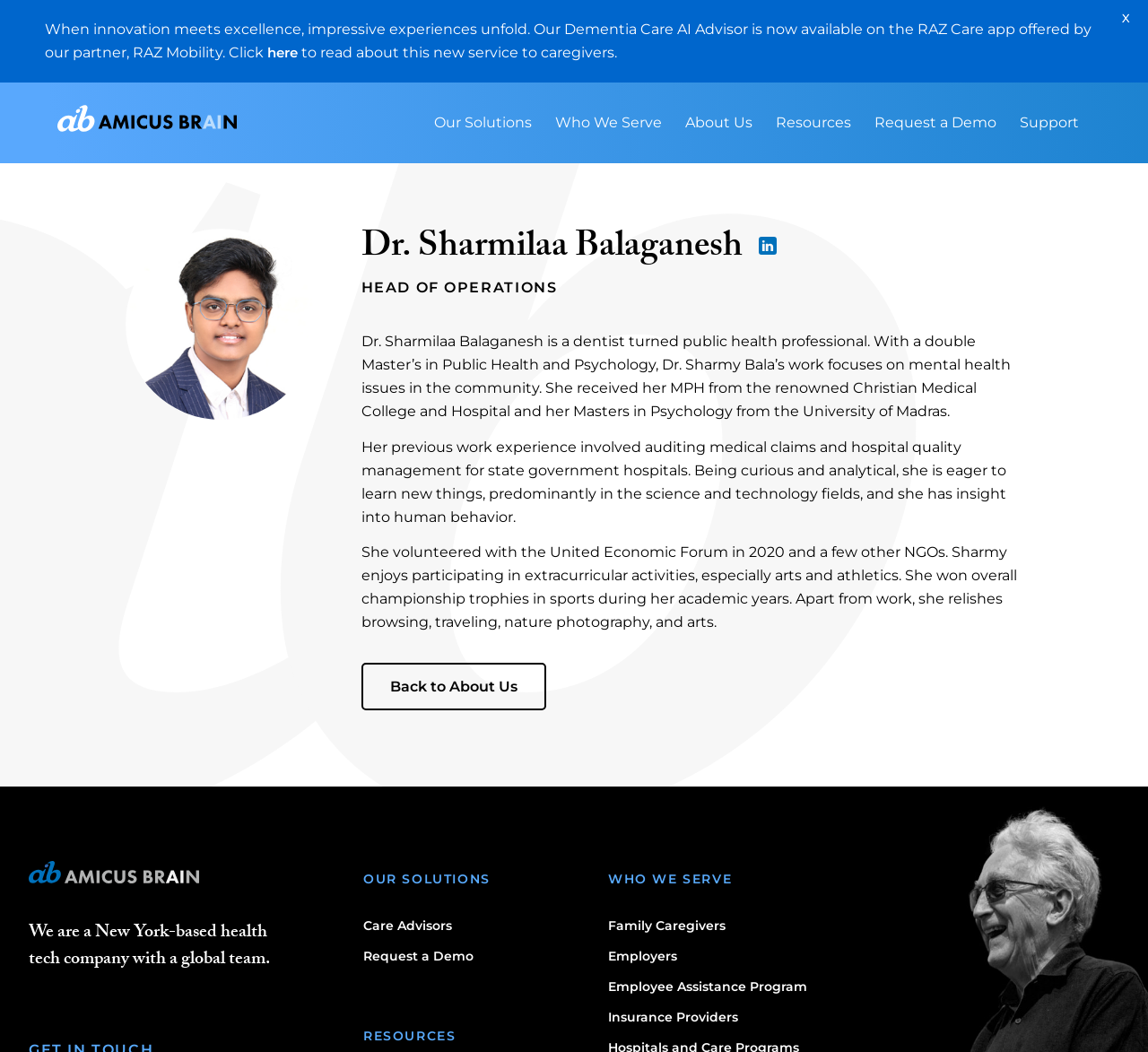Provide the bounding box coordinates of the HTML element described by the text: "Request a Demo".

[0.752, 0.078, 0.878, 0.155]